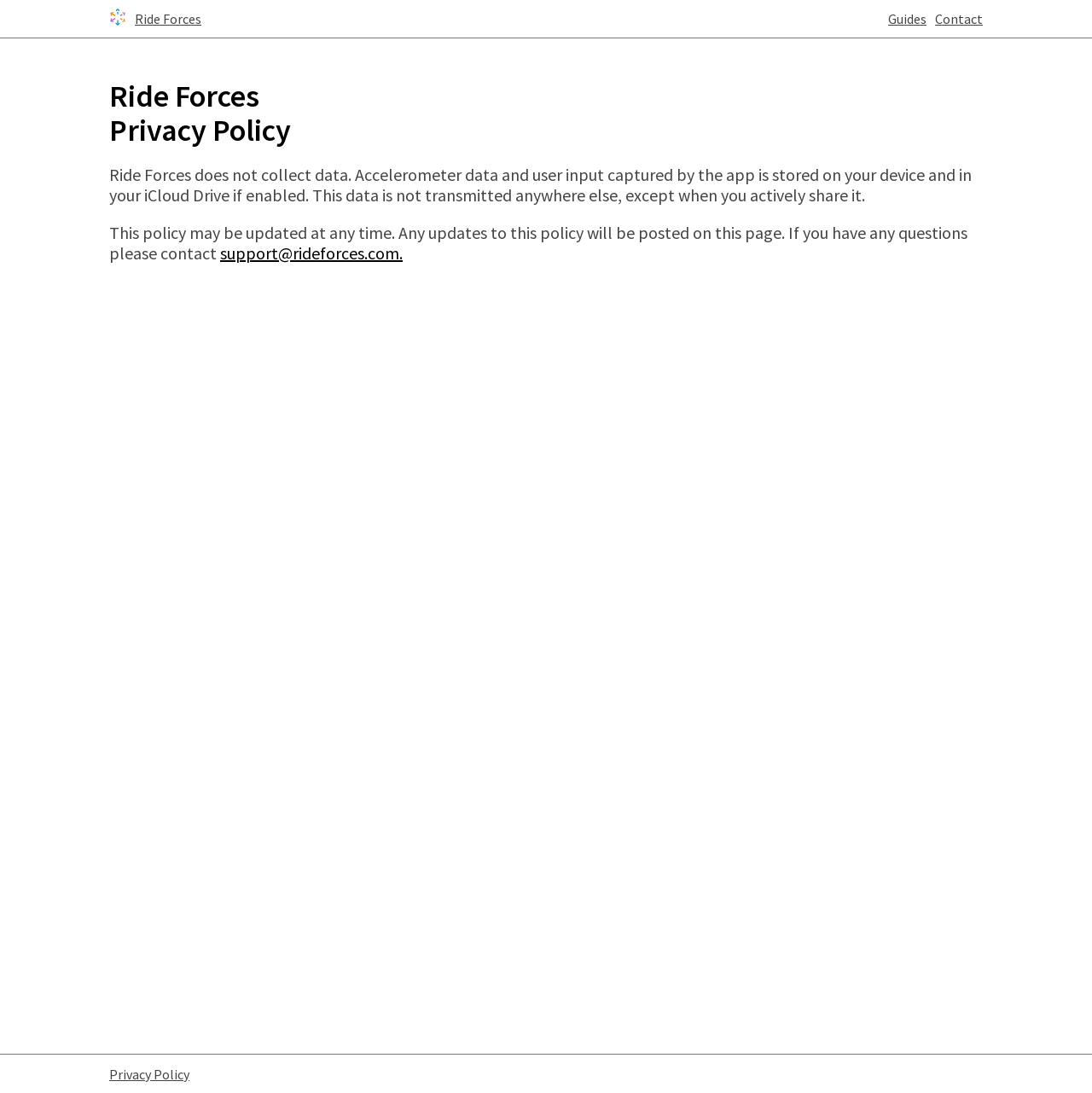Are there any links to other pages?
Please provide a detailed and thorough answer to the question.

There are several links on the webpage, including 'Guides', 'Contact', and 'Privacy Policy', which suggest that there are other pages on the website that provide additional information or services.